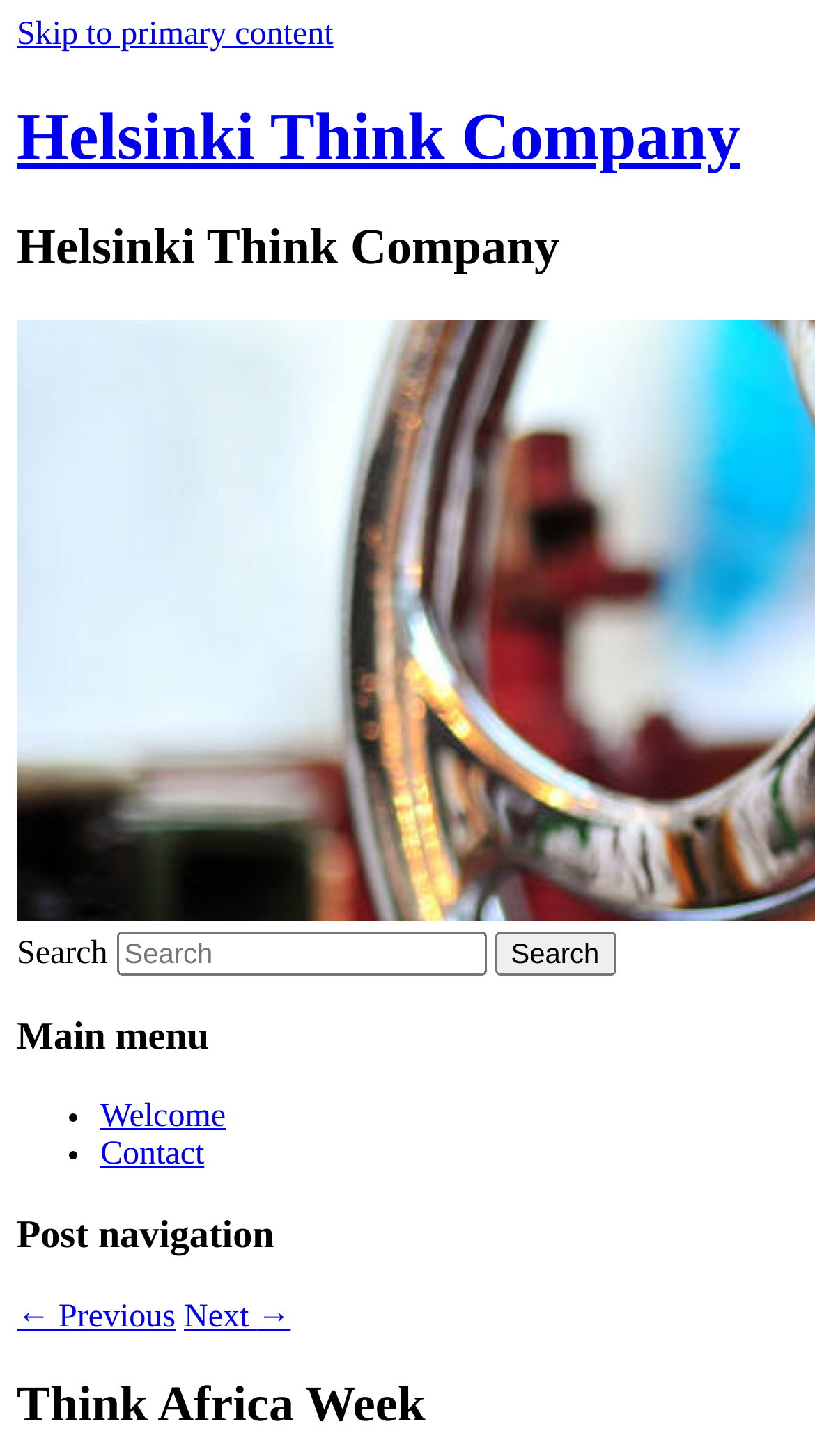Identify the bounding box coordinates of the clickable region required to complete the instruction: "Click on Welcome". The coordinates should be given as four float numbers within the range of 0 and 1, i.e., [left, top, right, bottom].

[0.123, 0.755, 0.277, 0.779]